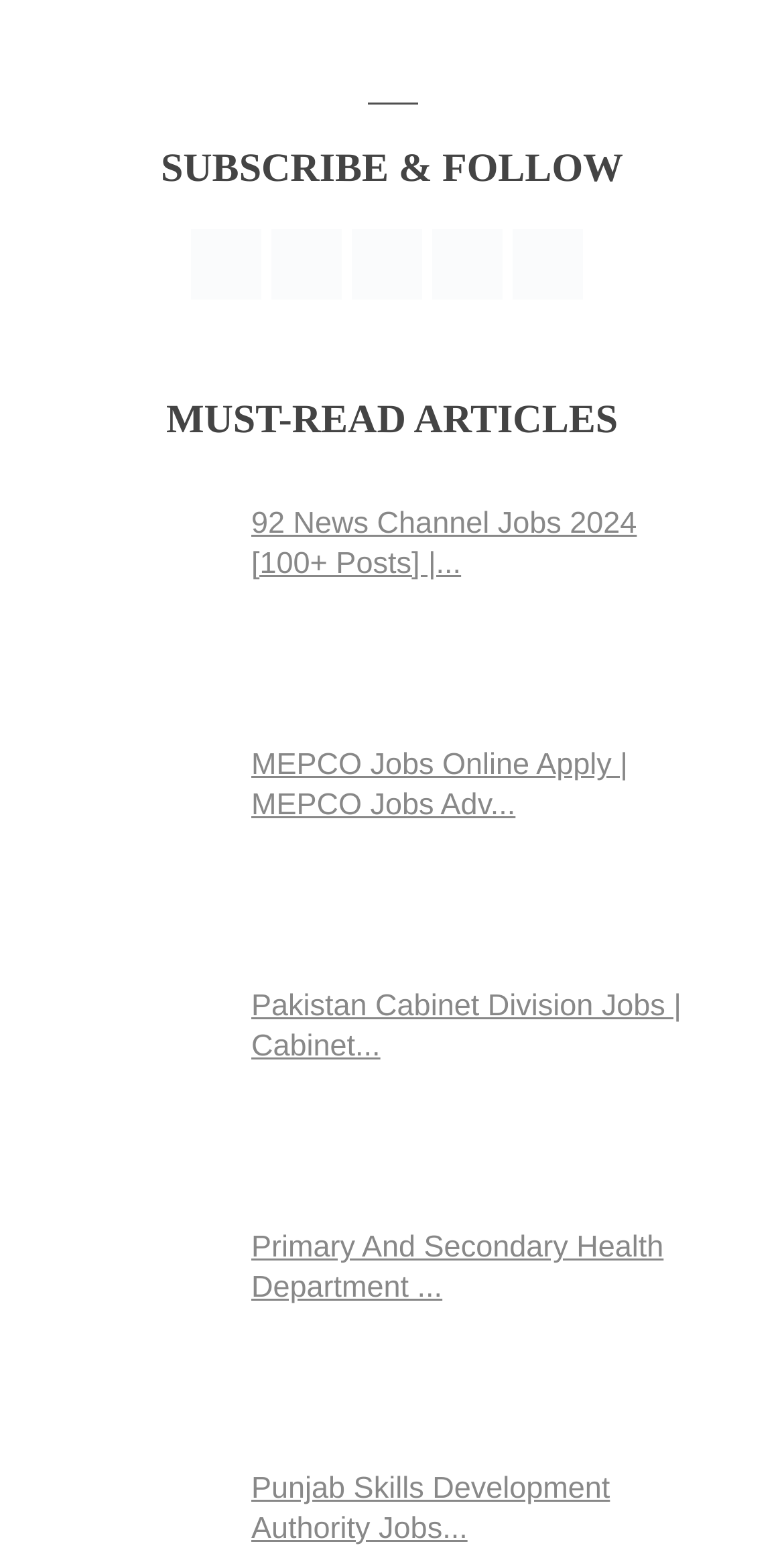Determine the bounding box coordinates of the target area to click to execute the following instruction: "Click the menu button."

None